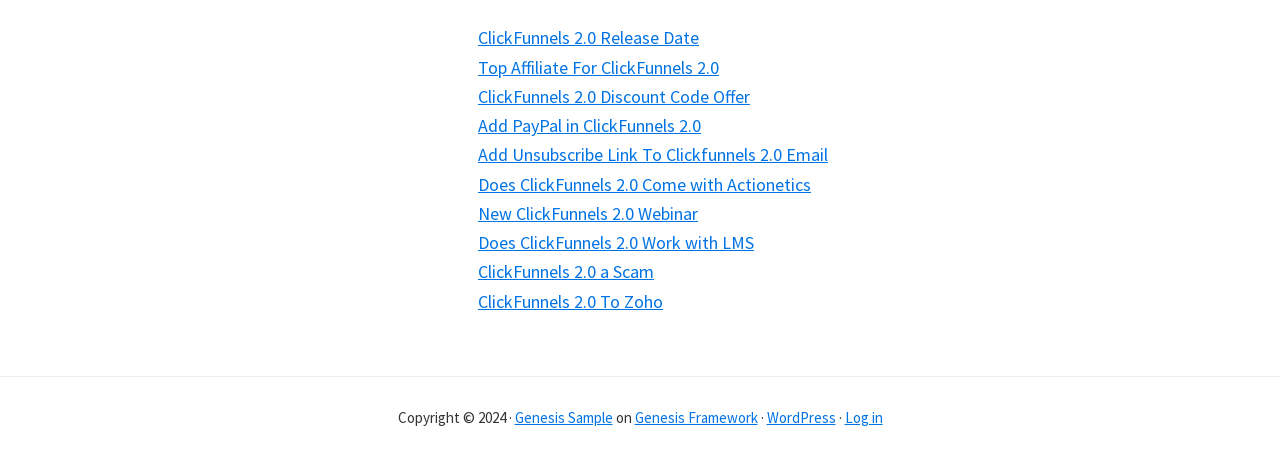Answer the following query with a single word or phrase:
What is the platform mentioned on the webpage?

WordPress